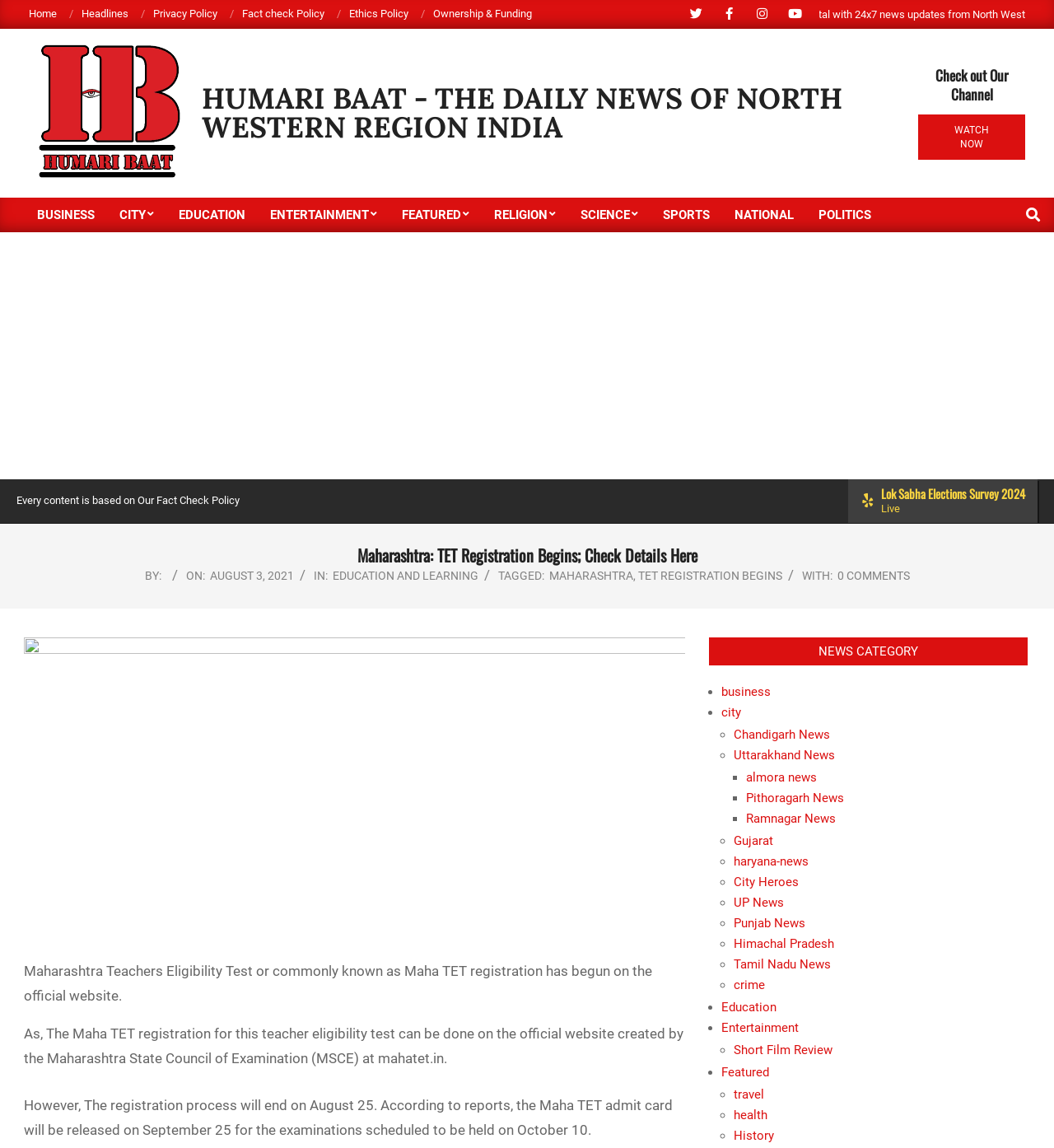Extract the main headline from the webpage and generate its text.

Maharashtra: TET Registration Begins; Check Details Here